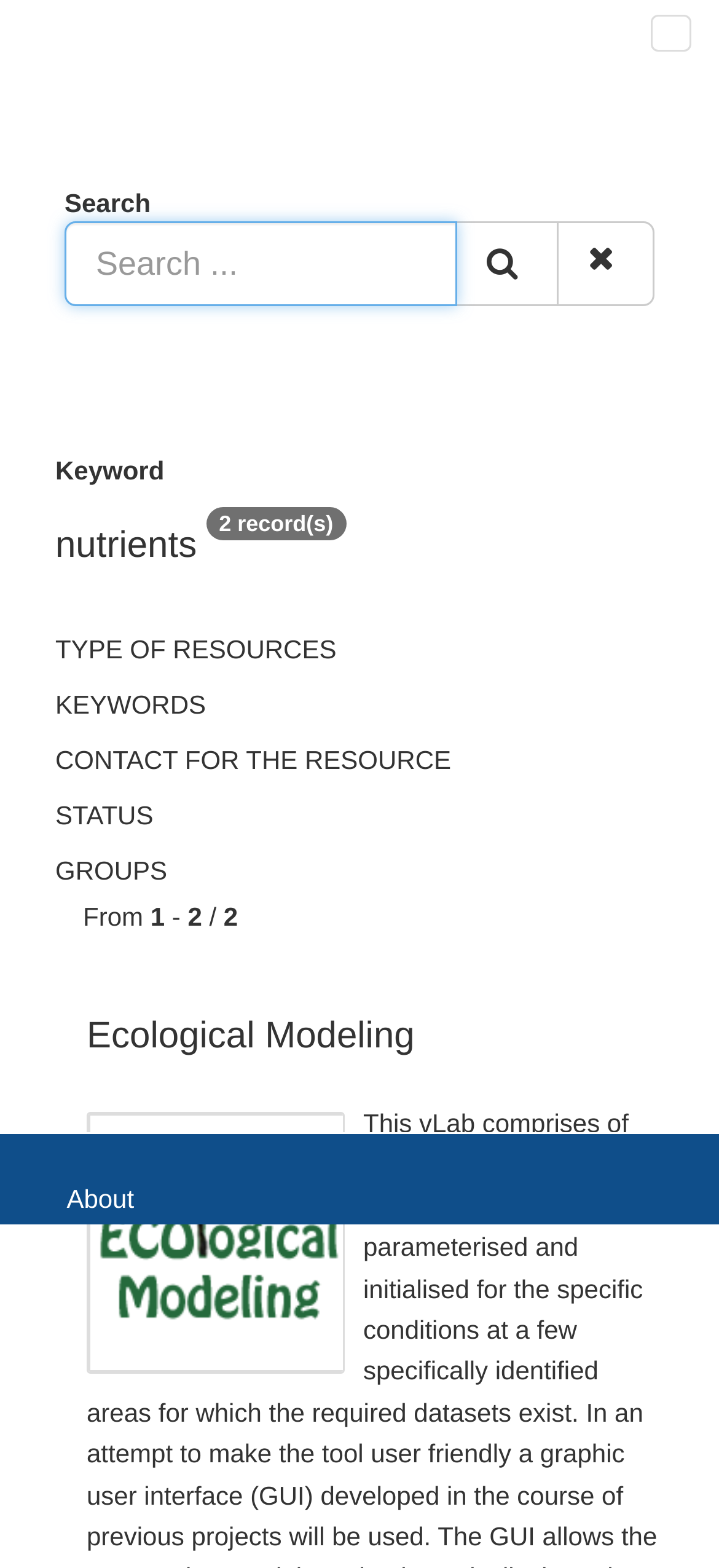Respond to the question below with a single word or phrase:
What is the last link in the footer section?

About